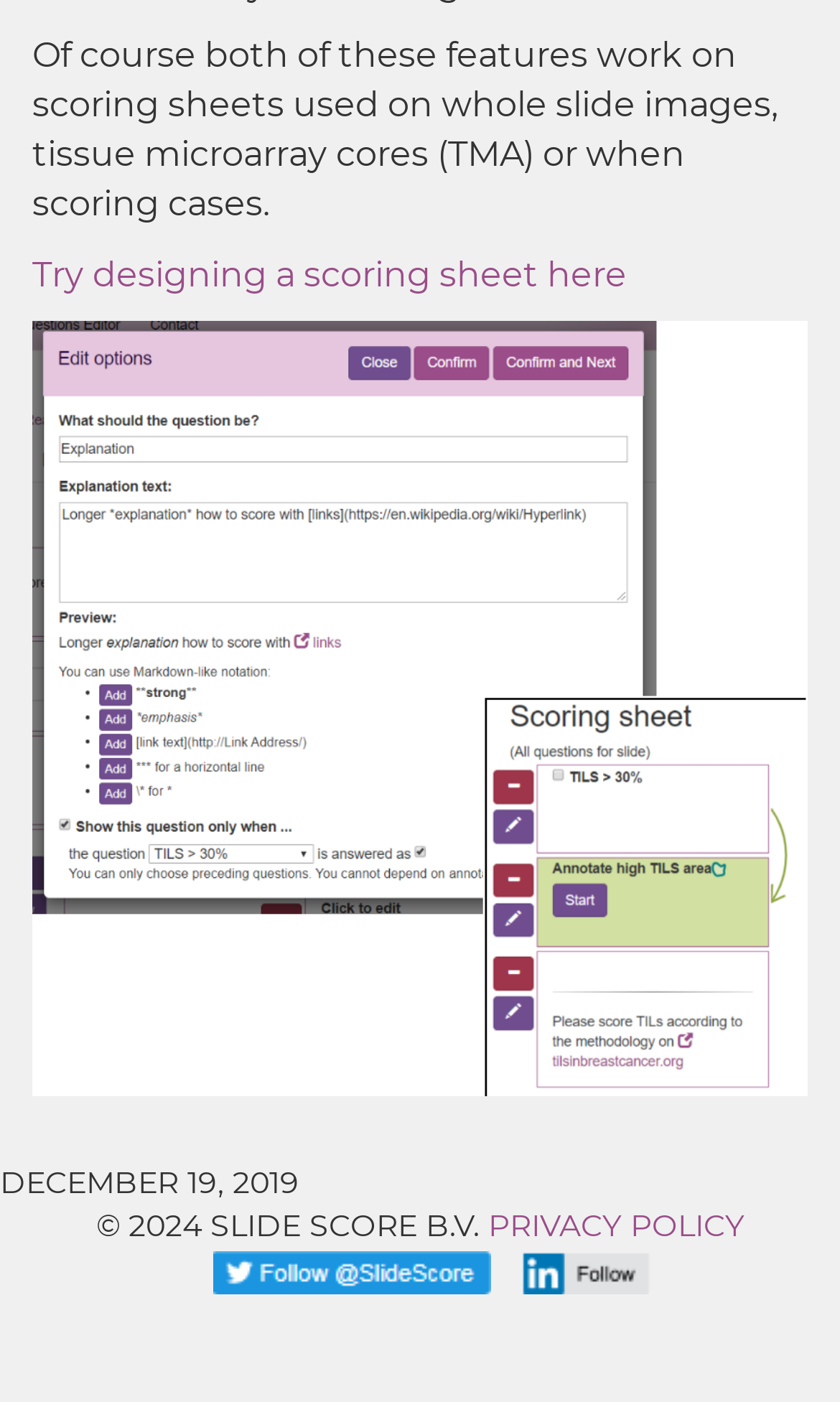Can you give a comprehensive explanation to the question given the content of the image?
What is the date mentioned on the webpage?

The date 'DECEMBER 19, 2019' is mentioned on the webpage, which is likely the date of publication or update of the content.